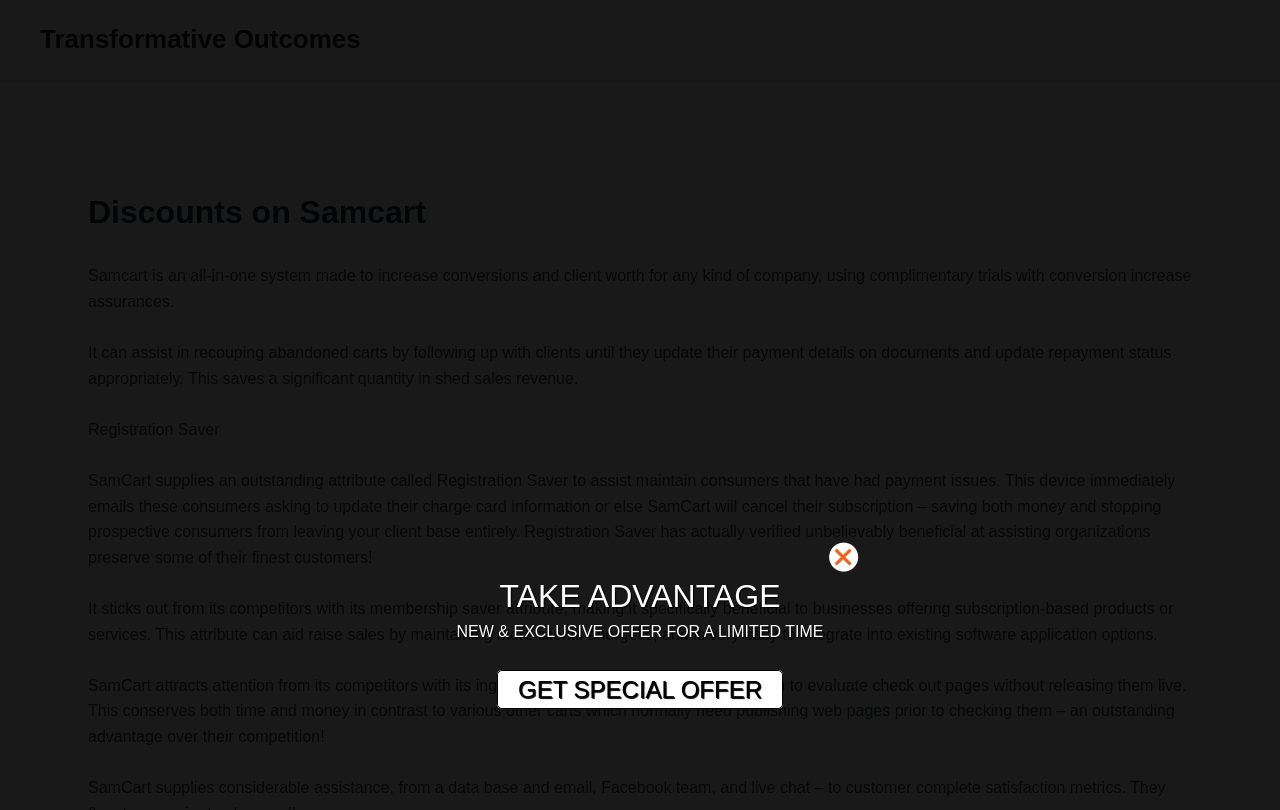Using the details from the image, please elaborate on the following question: What is the purpose of Registration Saver?

According to the static text element, Registration Saver is a feature of Samcart that automatically emails customers who have had payment issues, asking them to update their credit card information, thereby helping to maintain customers and prevent lost sales revenue.